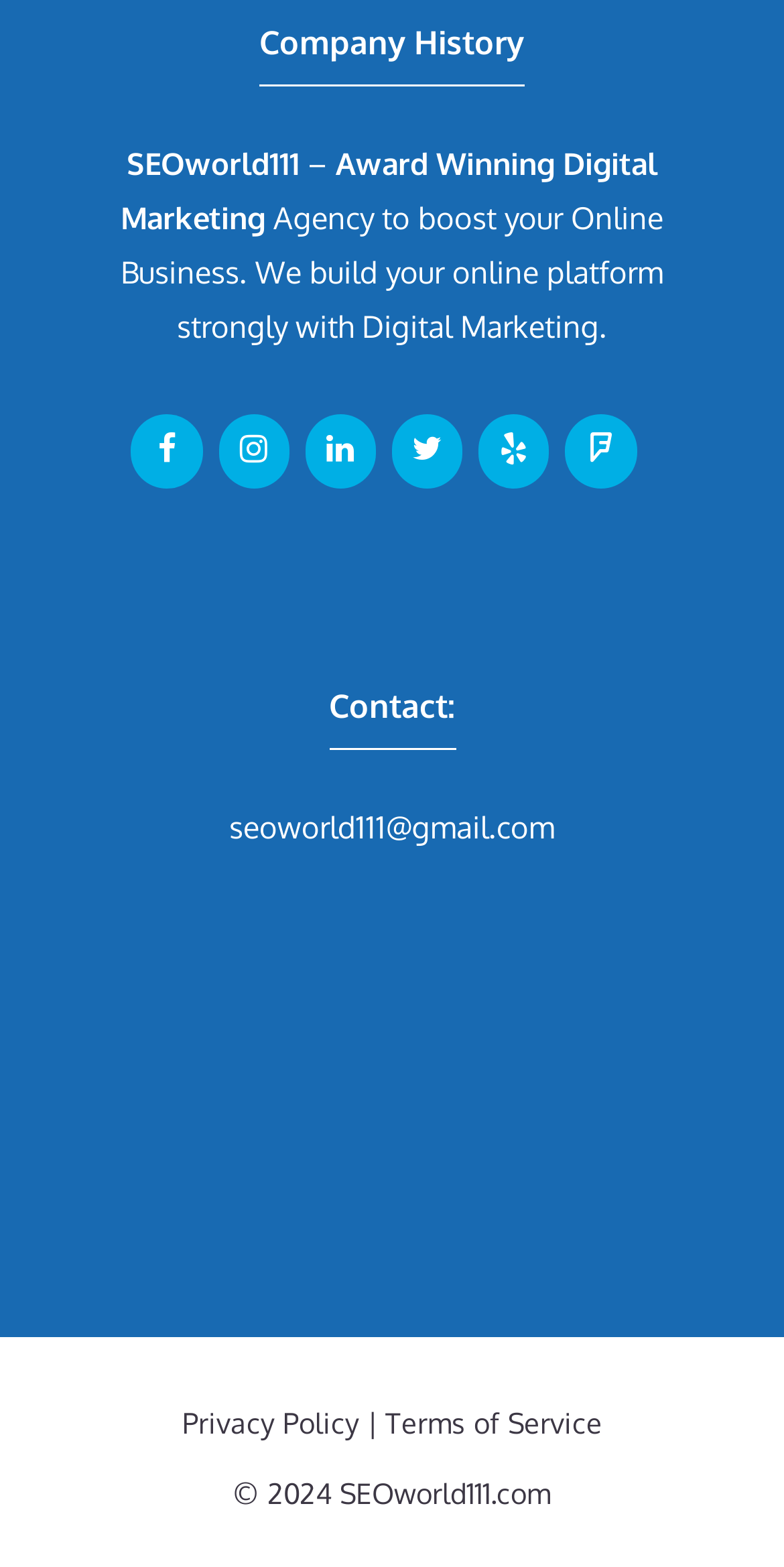Using the information in the image, could you please answer the following question in detail:
What is the email address for contact?

The email address can be found in the link element 'seoworld111@gmail.com' with bounding box coordinates [0.292, 0.516, 0.708, 0.54] in the Contact section.